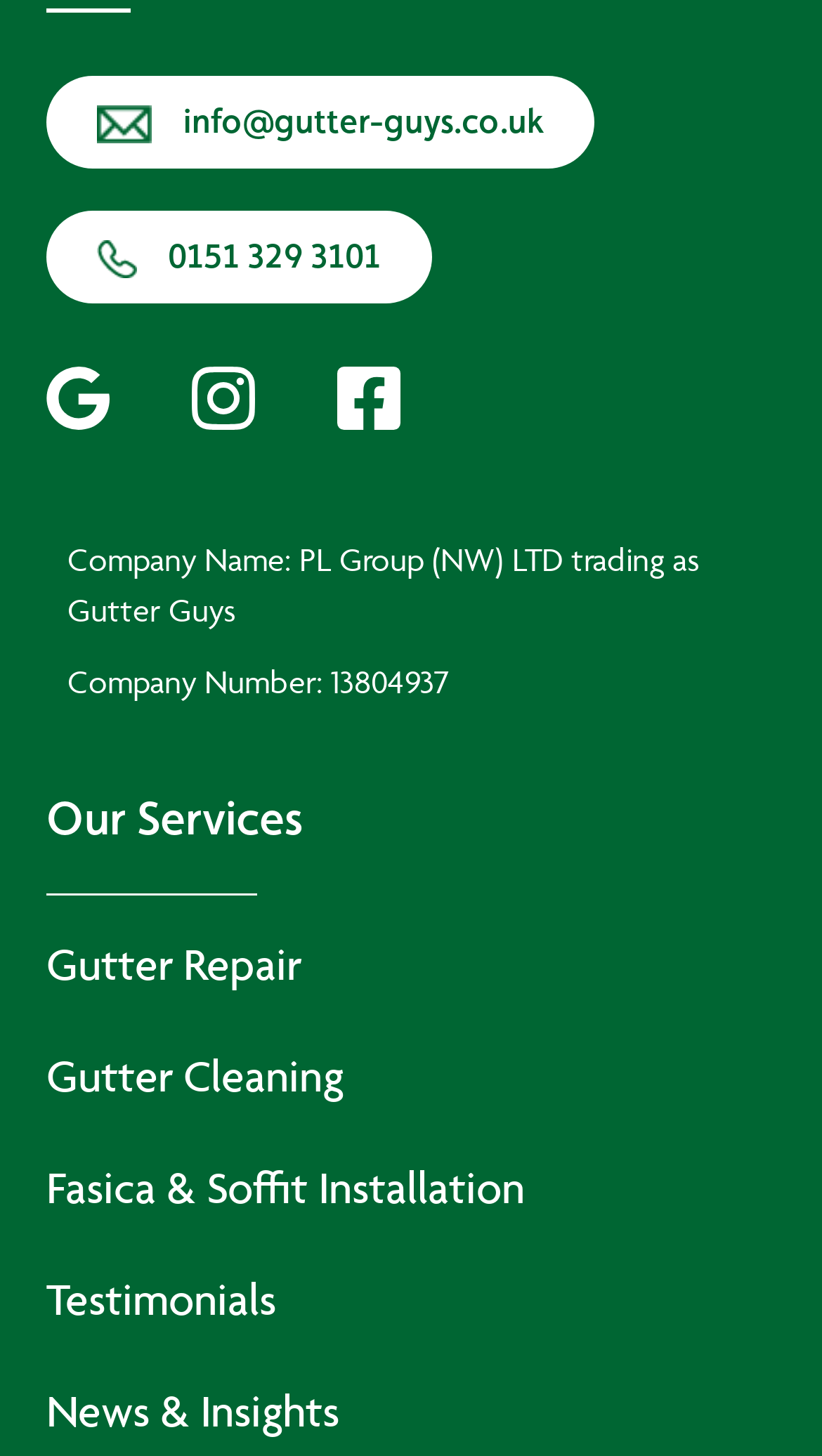How many services are listed?
Answer the question with a single word or phrase derived from the image.

5